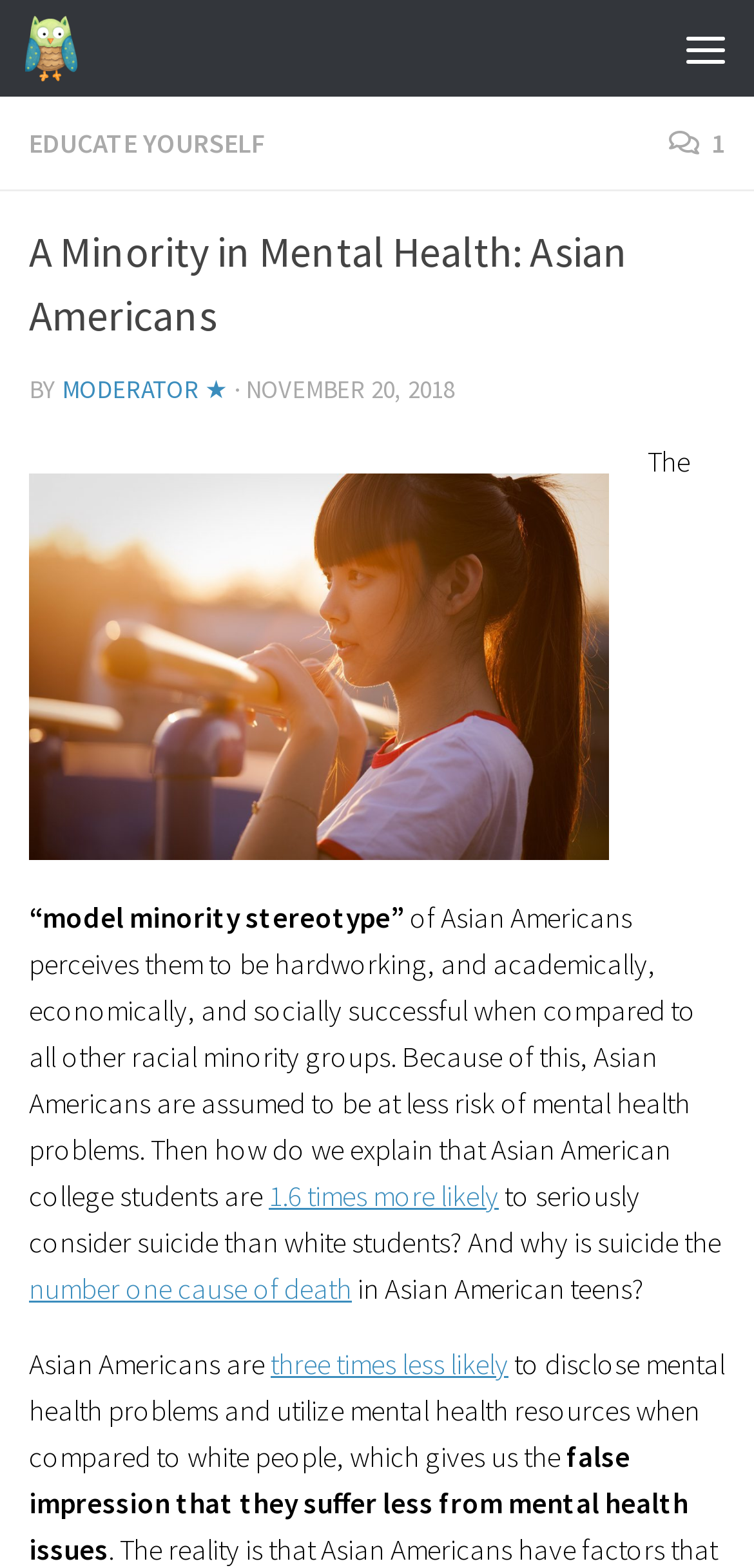For the given element description JJB Pools and Spa, determine the bounding box coordinates of the UI element. The coordinates should follow the format (top-left x, top-left y, bottom-right x, bottom-right y) and be within the range of 0 to 1.

None